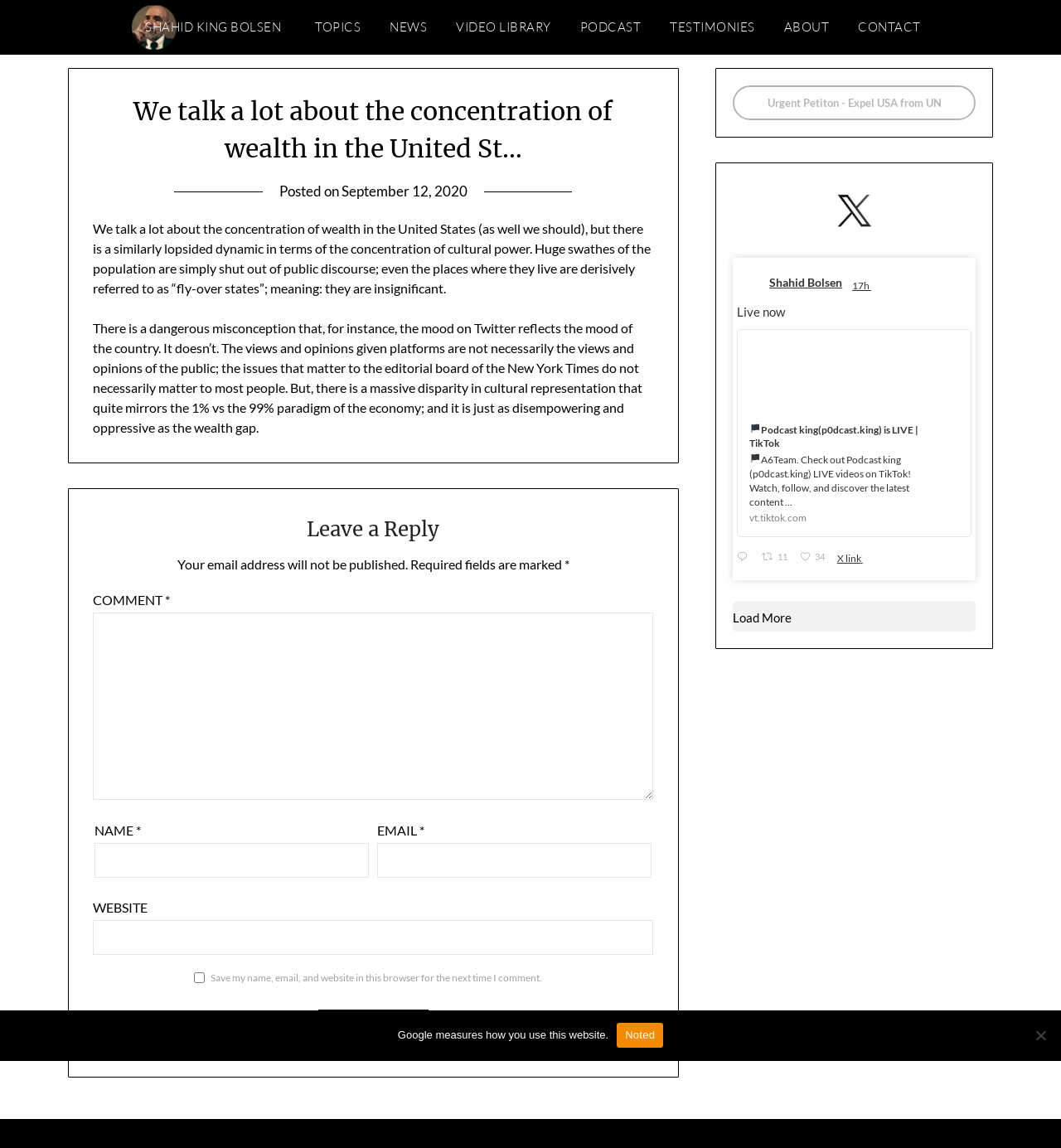Articulate a complete and detailed caption of the webpage elements.

This webpage appears to be a blog or article page, with a focus on discussing the concentration of wealth and cultural power in the United States. At the top of the page, there is a navigation menu with links to various topics, including "SHAHID KING BOLSEN", "TOPICS", "NEWS", "VIDEO LIBRARY", "PODCAST", "TESTIMONIES", "ABOUT", and "CONTACT".

Below the navigation menu, there is a main article section that takes up most of the page. The article has a heading that reads "We talk a lot about the concentration of wealth in the United States (as well we should), but there is a similarly lopsided dynamic in terms of the concentration of cultural power." The article is divided into several paragraphs, with the first paragraph discussing how huge swathes of the population are shut out of public discourse.

To the right of the article, there is a complementary section that appears to be a sidebar. This section contains a link to an urgent petition, an image of the author's avatar, and several links to social media profiles and a podcast.

At the bottom of the page, there is a comment section where users can leave a reply. The comment section has fields for users to enter their name, email, and website, as well as a checkbox to save their information for future comments. There is also a button to post the comment.

Additionally, there is a cookie notice dialog at the bottom of the page that informs users about how Google measures their website usage. The dialog has a link to acknowledge the notice and a button to decline.